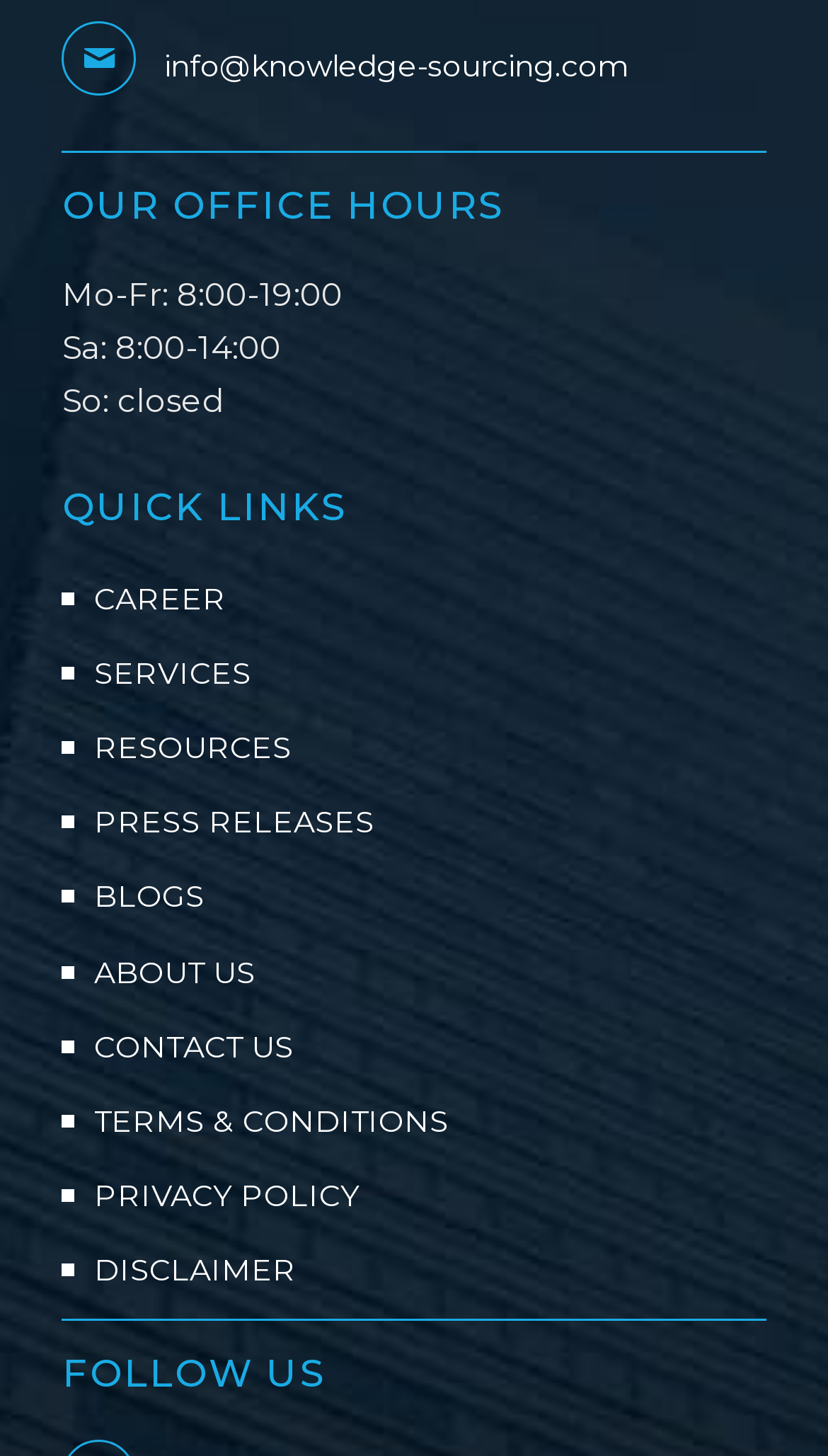Please provide a one-word or short phrase answer to the question:
What are the office hours on Monday to Friday?

8:00-19:00